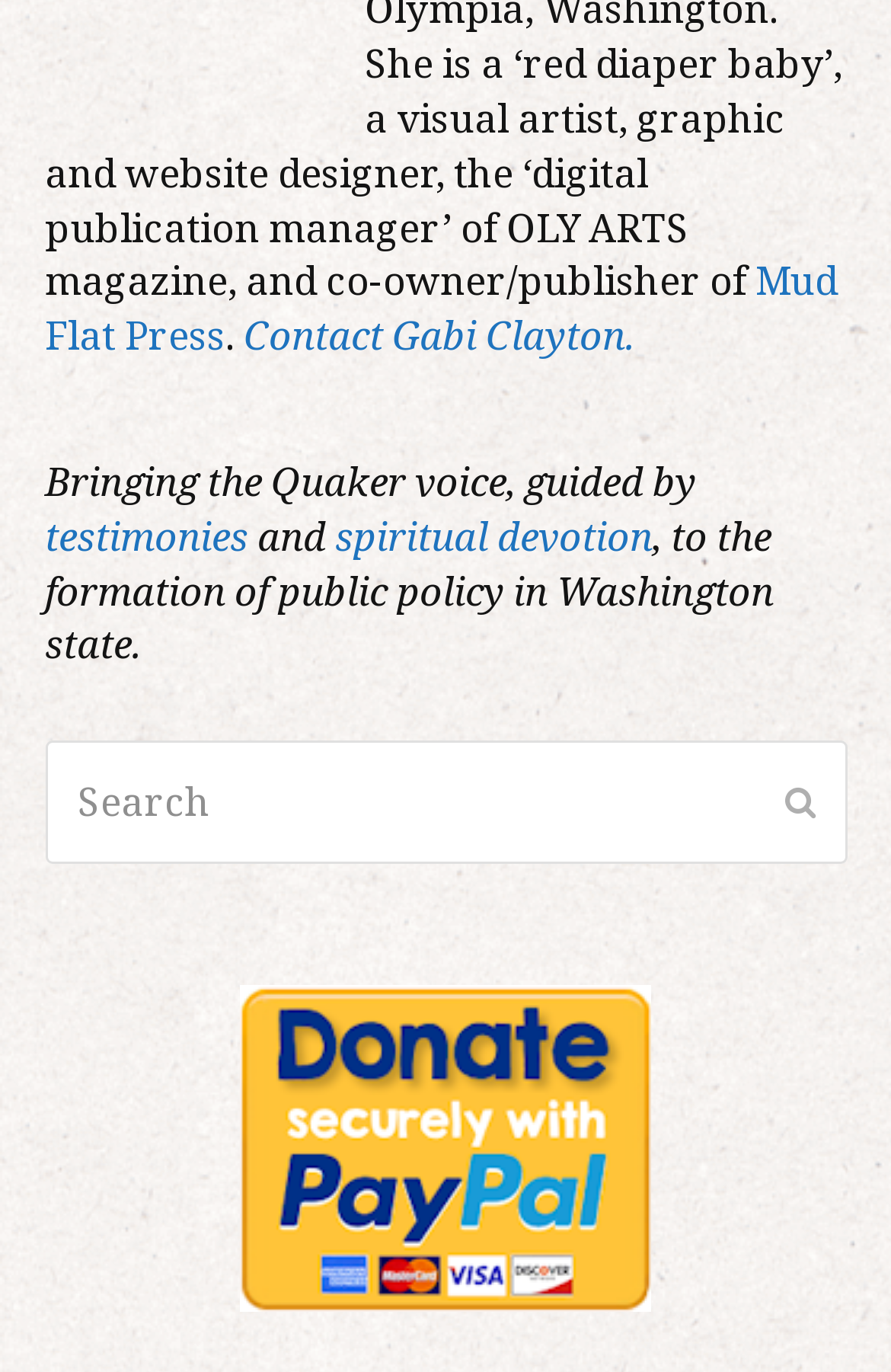Bounding box coordinates are specified in the format (top-left x, top-left y, bottom-right x, bottom-right y). All values are floating point numbers bounded between 0 and 1. Please provide the bounding box coordinate of the region this sentence describes: Submit

[0.881, 0.568, 0.914, 0.601]